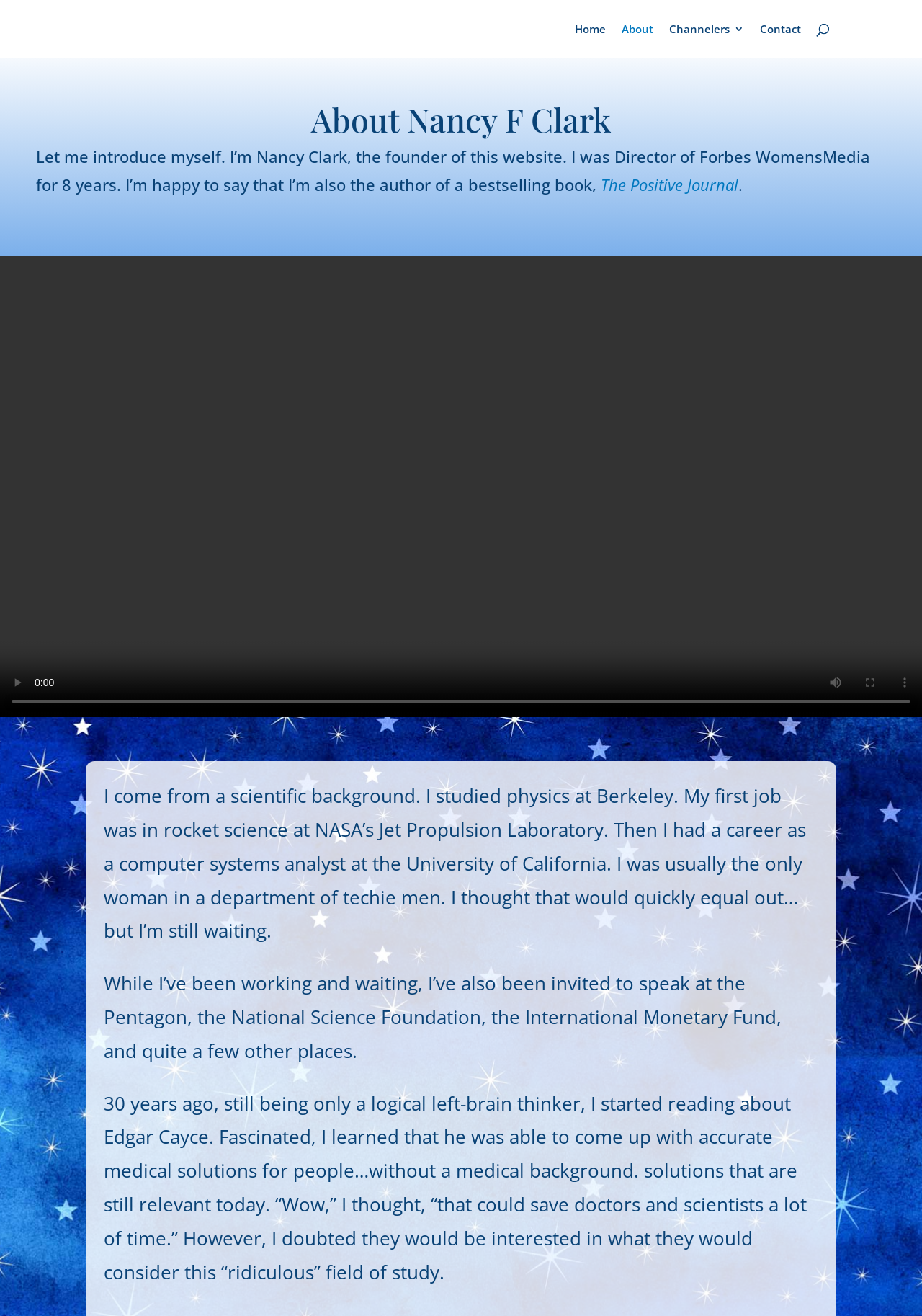Please reply with a single word or brief phrase to the question: 
What is the organization where Nancy Clark had a career as a computer systems analyst?

University of California